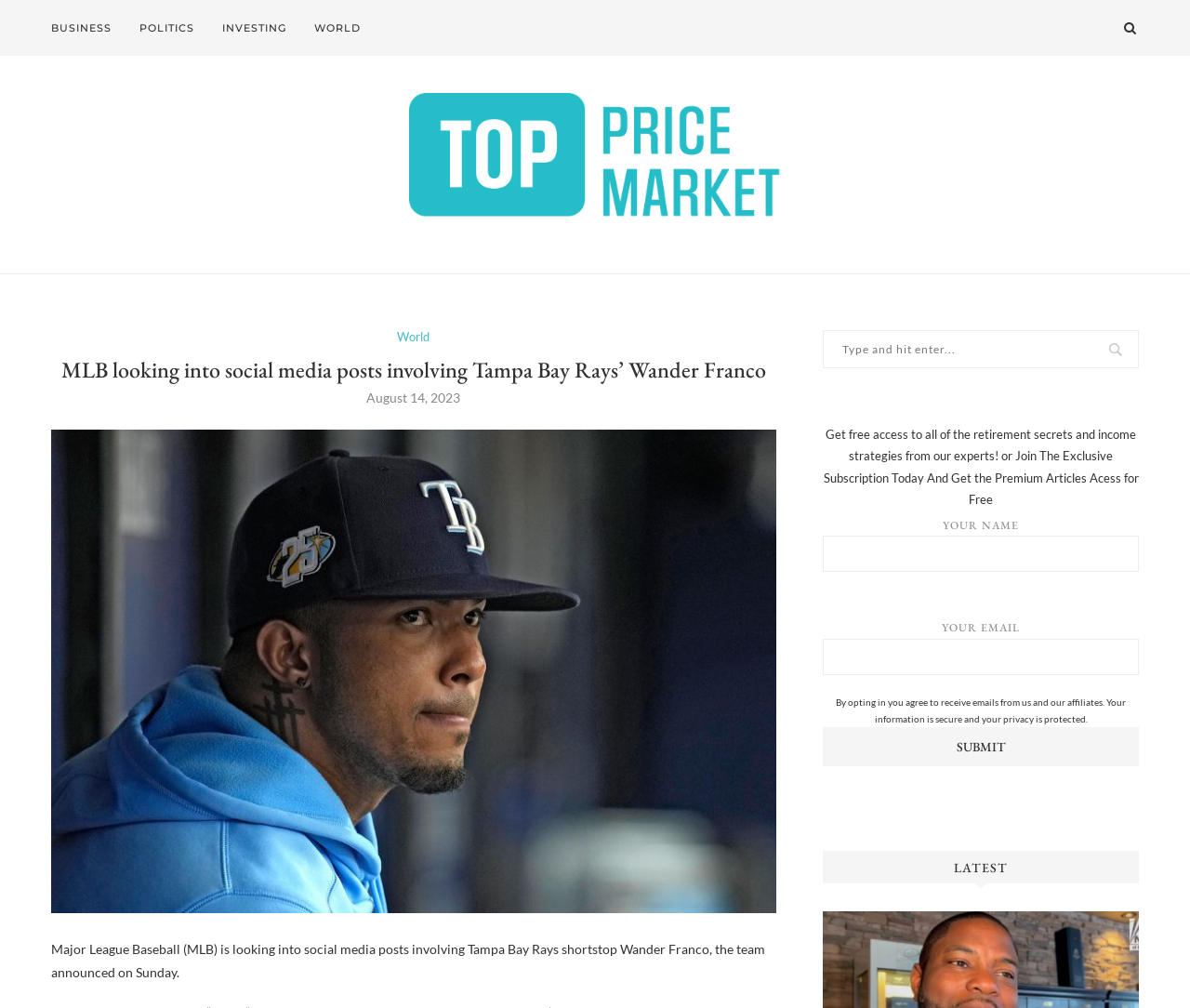Identify the bounding box coordinates of the area that should be clicked in order to complete the given instruction: "Read the latest news". The bounding box coordinates should be four float numbers between 0 and 1, i.e., [left, top, right, bottom].

[0.691, 0.844, 0.957, 0.877]